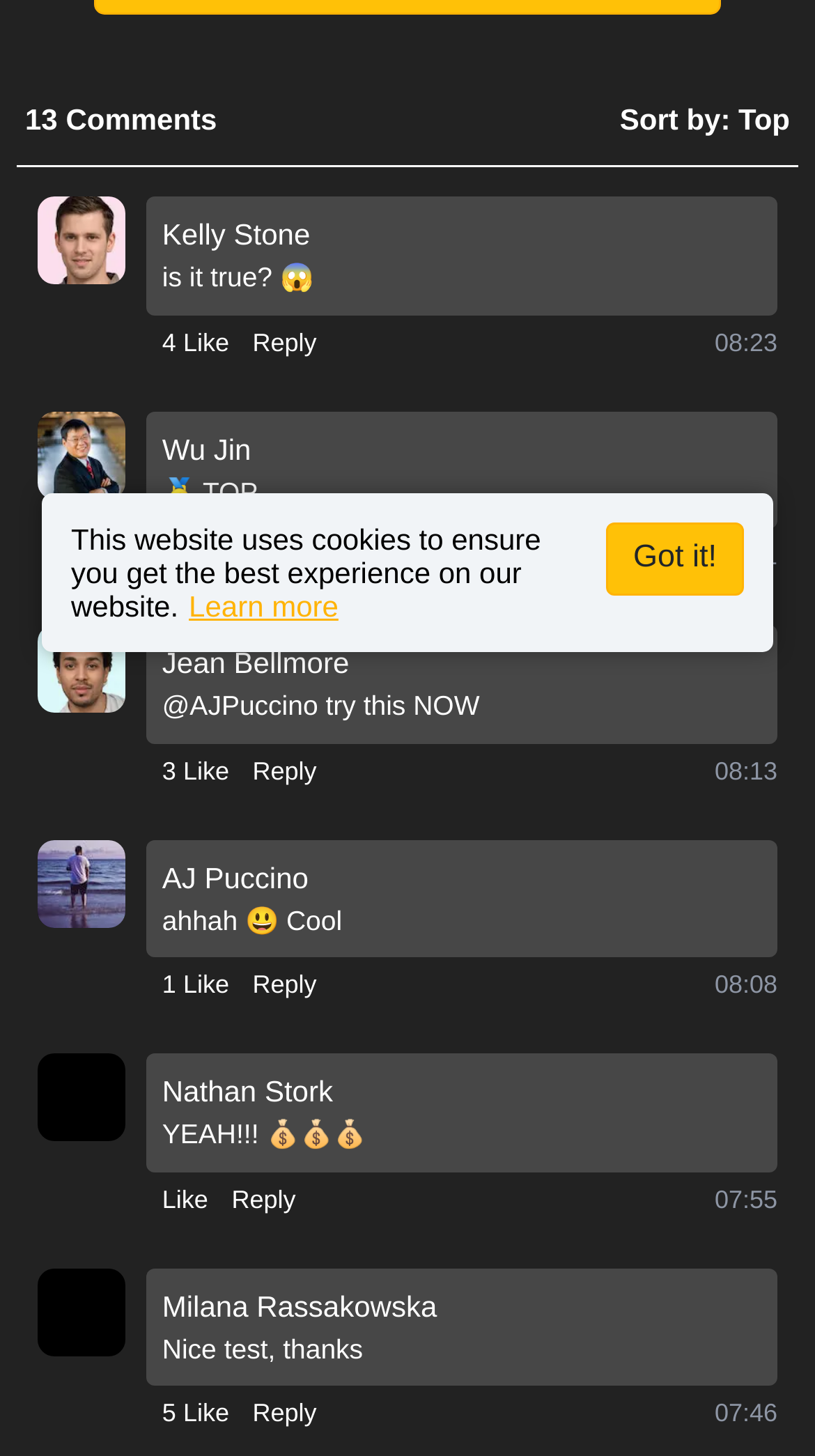Identify the bounding box coordinates for the UI element described by the following text: "Contact Us". Provide the coordinates as four float numbers between 0 and 1, in the format [left, top, right, bottom].

None